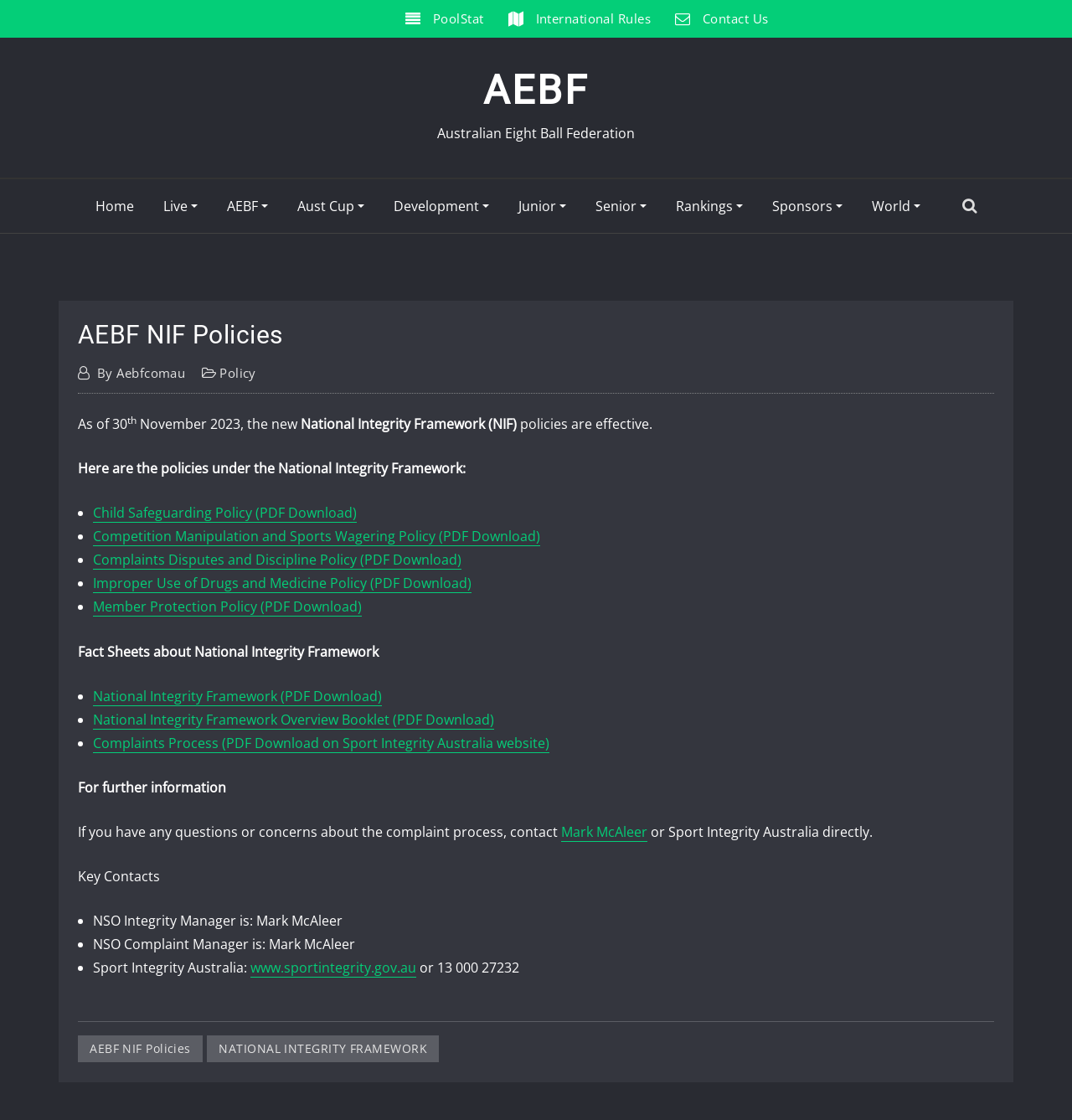Identify the bounding box coordinates of the clickable region required to complete the instruction: "Contact Us". The coordinates should be given as four float numbers within the range of 0 and 1, i.e., [left, top, right, bottom].

[0.655, 0.009, 0.717, 0.024]